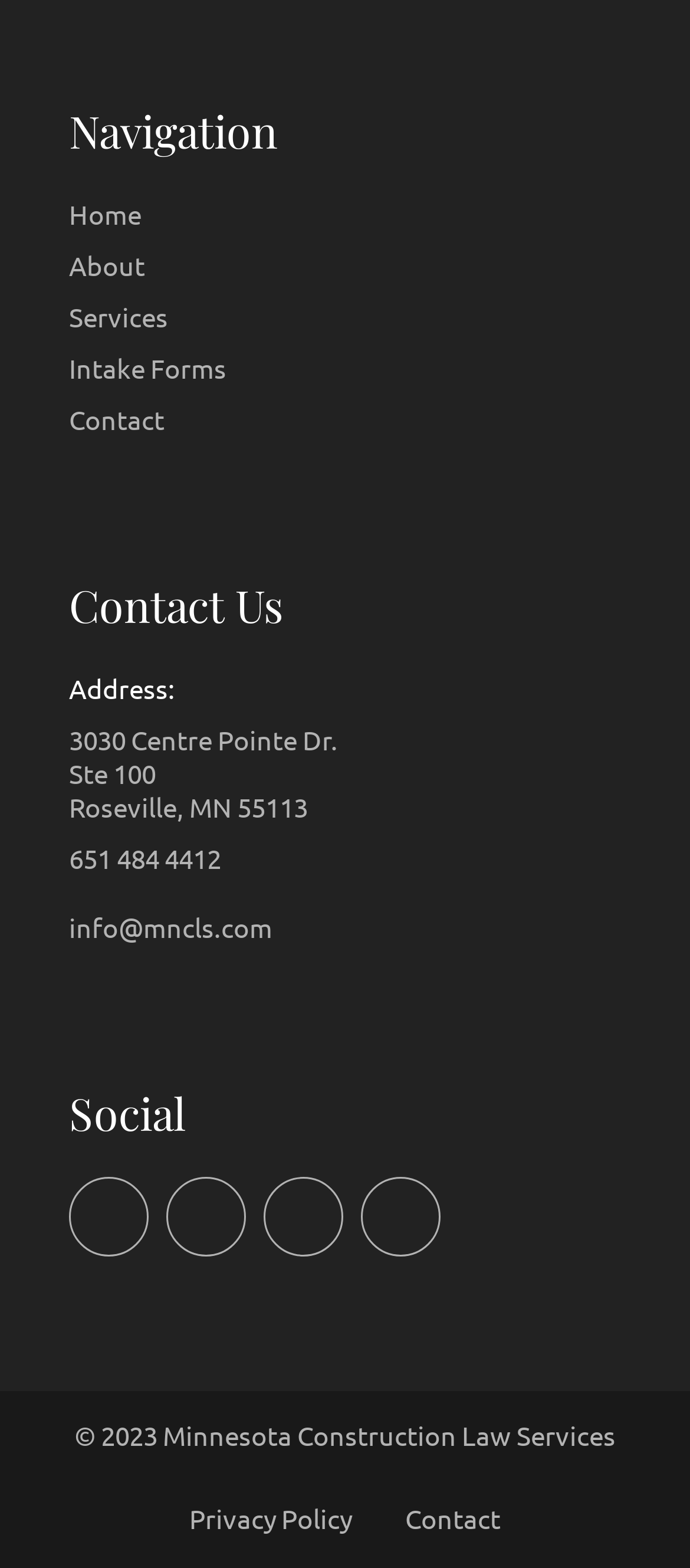Using the provided element description: "3030 Centre Pointe Dr.", identify the bounding box coordinates. The coordinates should be four floats between 0 and 1 in the order [left, top, right, bottom].

[0.1, 0.46, 0.49, 0.482]